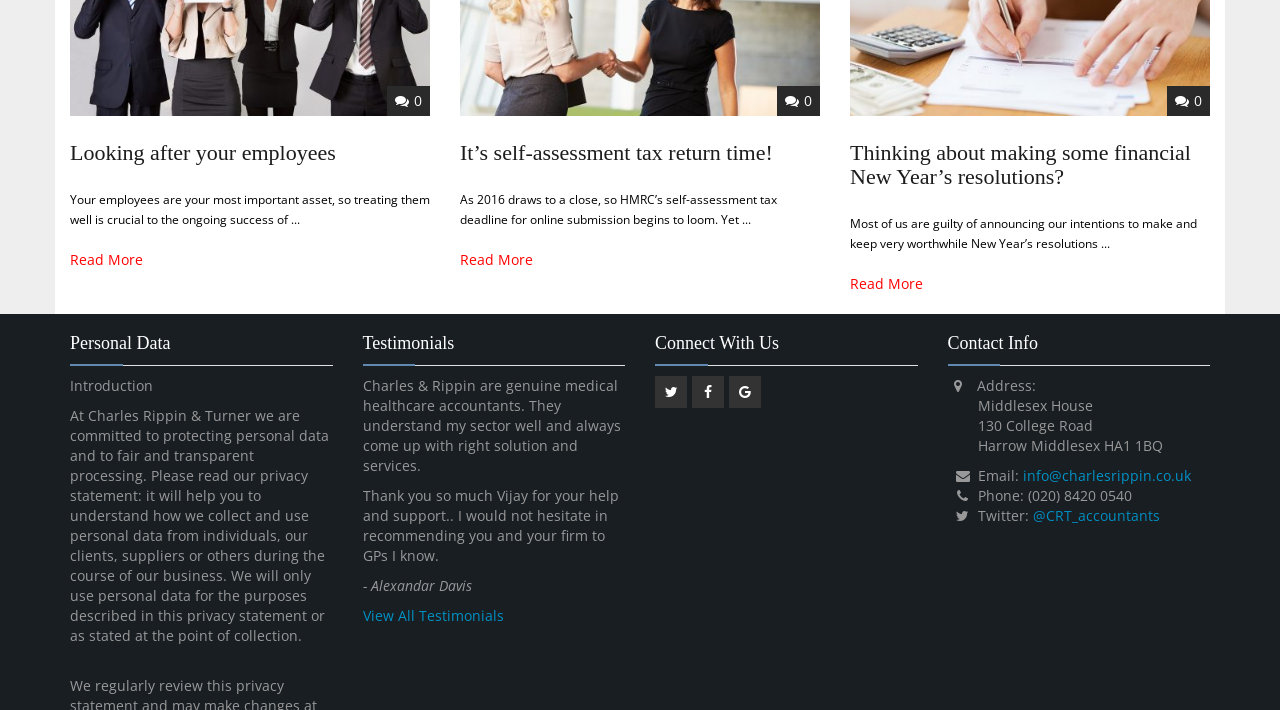Determine the bounding box of the UI element mentioned here: "@CRT_accountants". The coordinates must be in the format [left, top, right, bottom] with values ranging from 0 to 1.

[0.807, 0.713, 0.906, 0.739]